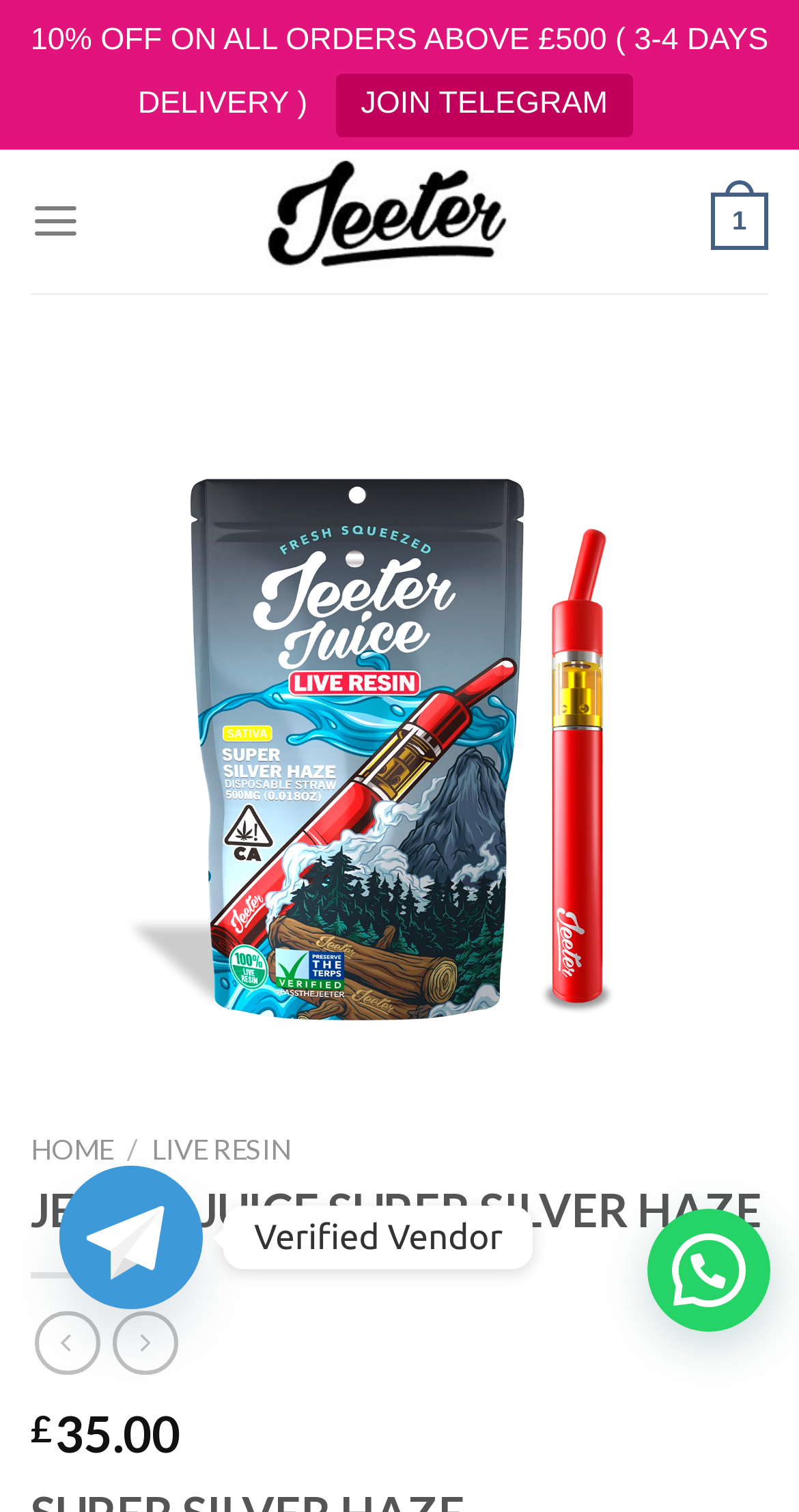Give a detailed explanation of the elements present on the webpage.

This webpage is about Jeeter Juice Super Silver Haze, a product known for its citrusy flavor with a hint of spice, giving an uplifting and energetic vibe. 

At the top of the page, there is a promotional message announcing 10% off on all orders above £500 with a 3-4 day delivery period. Next to it, there is a link to join Telegram. The website's logo, Jeeter Juice UK, is located on the top-left side, accompanied by a link to the main menu.

Below the logo, there is a large figure that takes up most of the page's width, containing an image of Jeeter Juice Super Silver Haze. Above the image, there is a link to the product's name. On the left and right sides of the image, there are disabled Previous and Next buttons, respectively, each accompanied by an image.

Under the image, there are links to navigate through the website, including HOME, LIVE RESIN, and others. The product's name, JEETER JUICE SUPER SILVER HAZE, is displayed as a heading below these links. 

On the bottom-left side, there are social media links, including a link to Telegram with a verified vendor badge next to it. The product's price, £35.00, is displayed on the bottom-right side, preceded by a currency symbol.